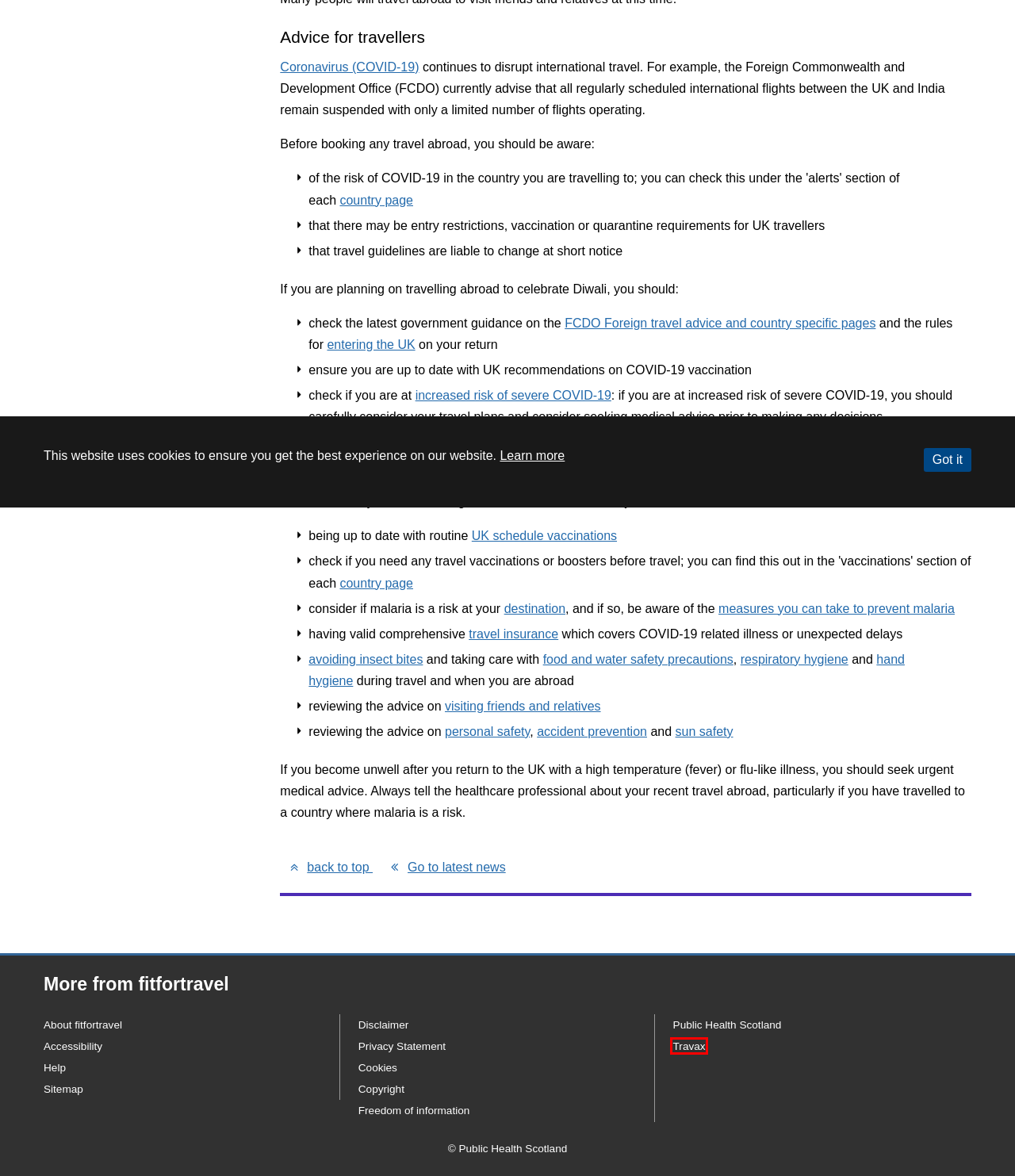Given a screenshot of a webpage featuring a red bounding box, identify the best matching webpage description for the new page after the element within the red box is clicked. Here are the options:
A. Home - TRAVAX
B. Sun Safety - Fit for Travel
C. Coronavirus (COVID-19) Frequently Asked Questions - Fit for Travel
D. Malaria - Fit for Travel
E. COVID-19: Health Considerations for Travel - Fit for Travel
F. Hand Hygiene - Fit for Travel
G. UK Vaccination Schedule - Fit for Travel
H. Visiting Friends and Relatives - Fit for Travel

A